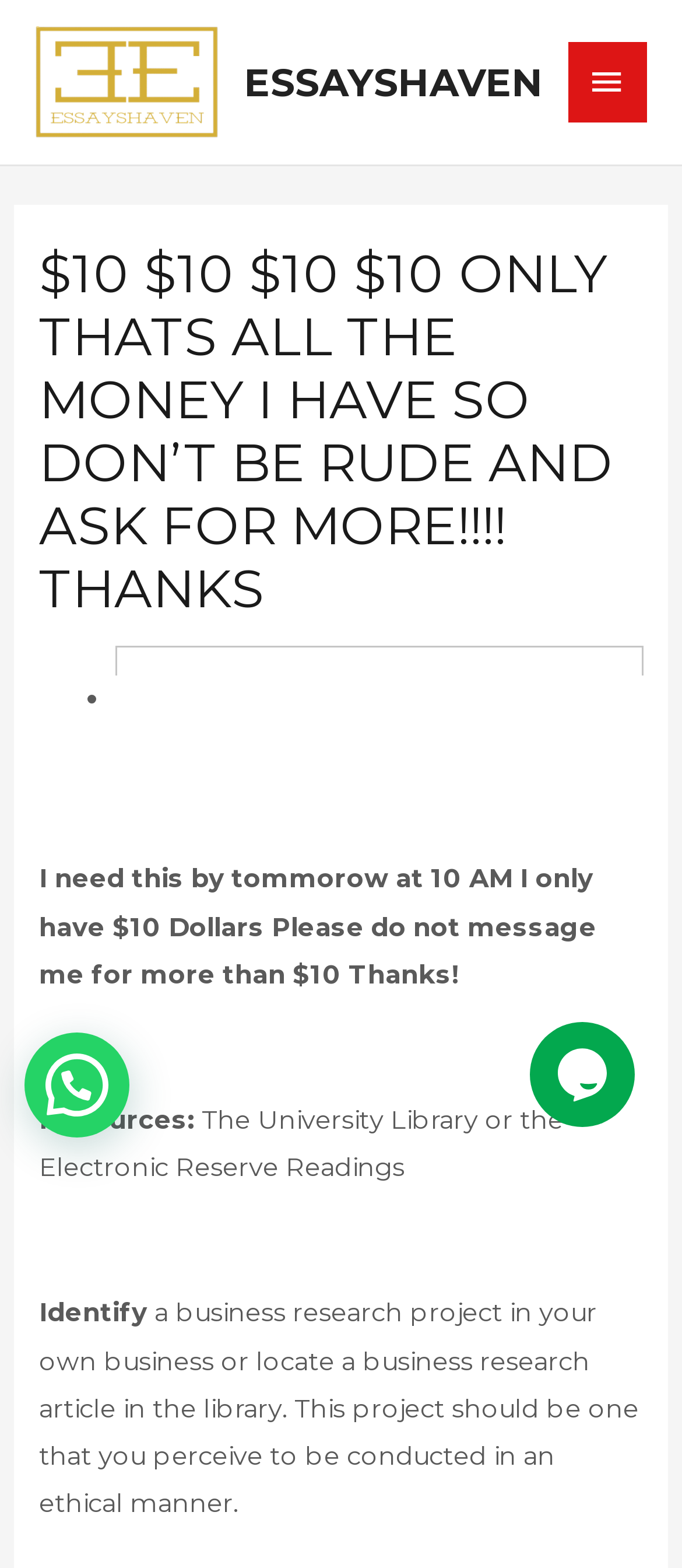Provide the bounding box coordinates, formatted as (top-left x, top-left y, bottom-right x, bottom-right y), with all values being floating point numbers between 0 and 1. Identify the bounding box of the UI element that matches the description: Essayshaven

[0.358, 0.038, 0.796, 0.067]